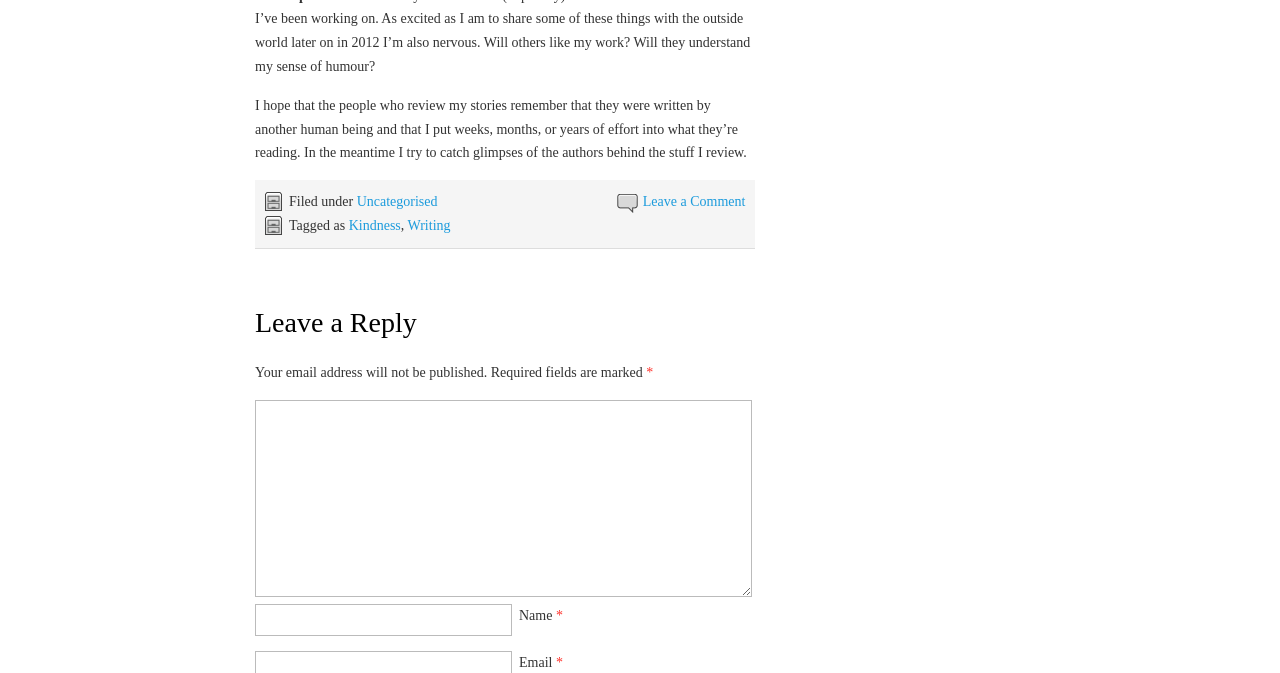What is the author's request to reviewers?
Using the image as a reference, answer with just one word or a short phrase.

Remember effort